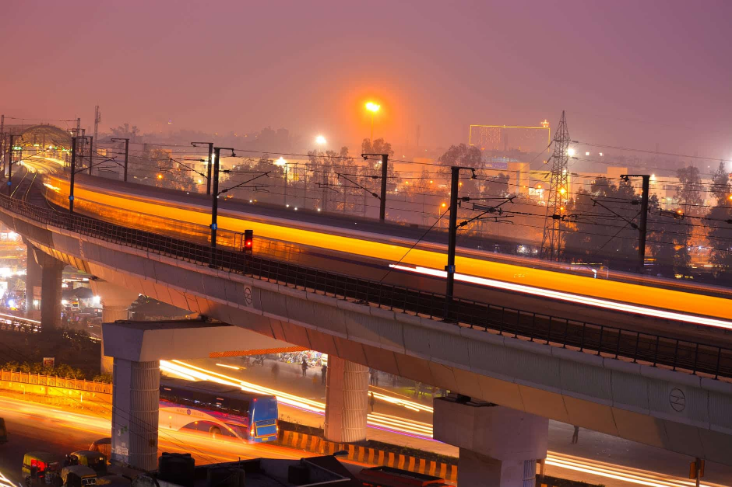Look at the image and answer the question in detail:
What is the purpose of the overhead power lines?

The presence of overhead power lines in the image suggests that they are used to supply power to the train, the city infrastructure, or both, as they are typically used to transmit electrical energy over long distances.